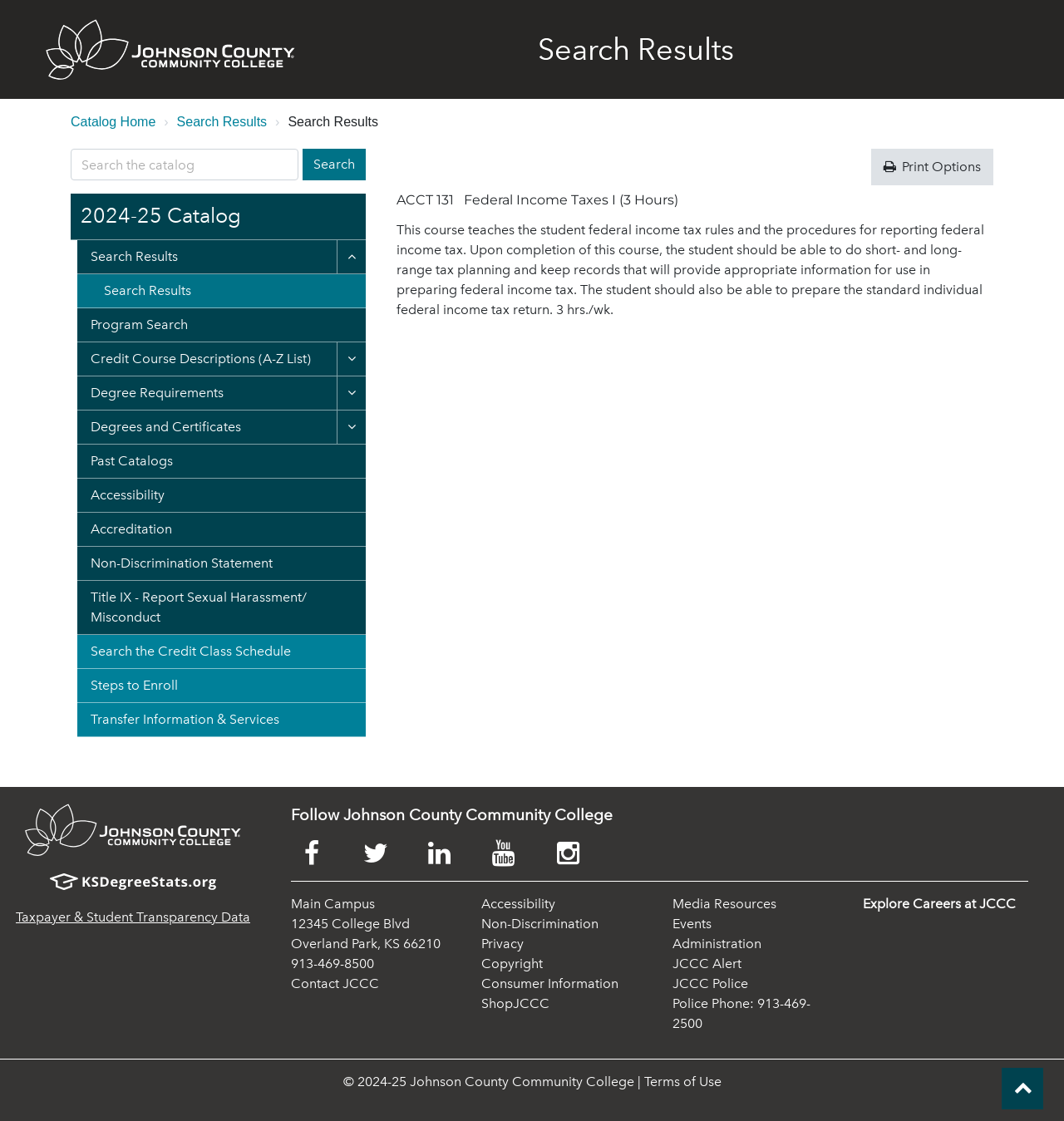Locate the bounding box coordinates of the area to click to fulfill this instruction: "Search for a catalog". The bounding box should be presented as four float numbers between 0 and 1, in the order [left, top, right, bottom].

[0.066, 0.133, 0.28, 0.161]